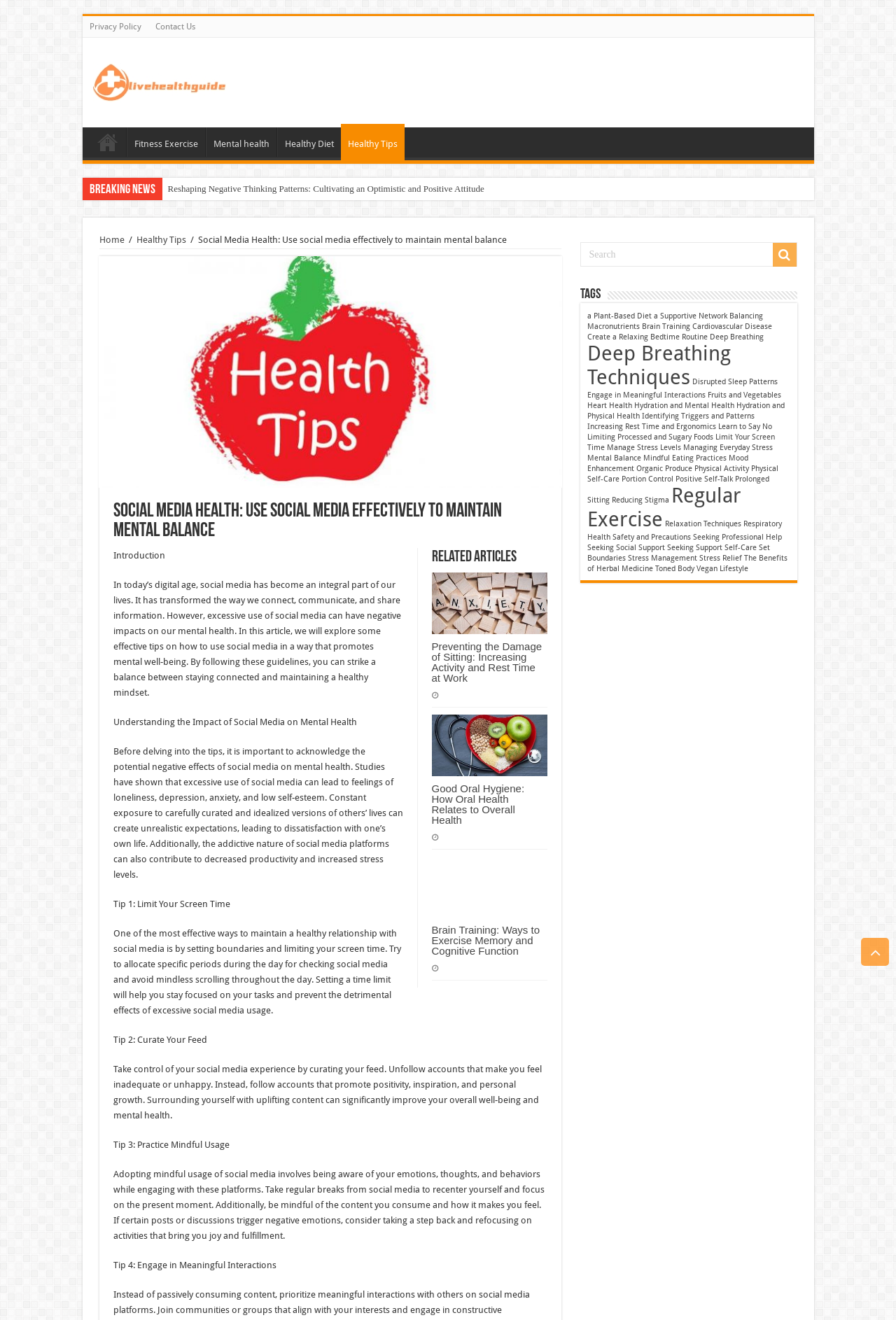Given the description Managing Everyday Stress, predict the bounding box coordinates of the UI element. Ensure the coordinates are in the format (top-left x, top-left y, bottom-right x, bottom-right y) and all values are between 0 and 1.

[0.762, 0.336, 0.862, 0.343]